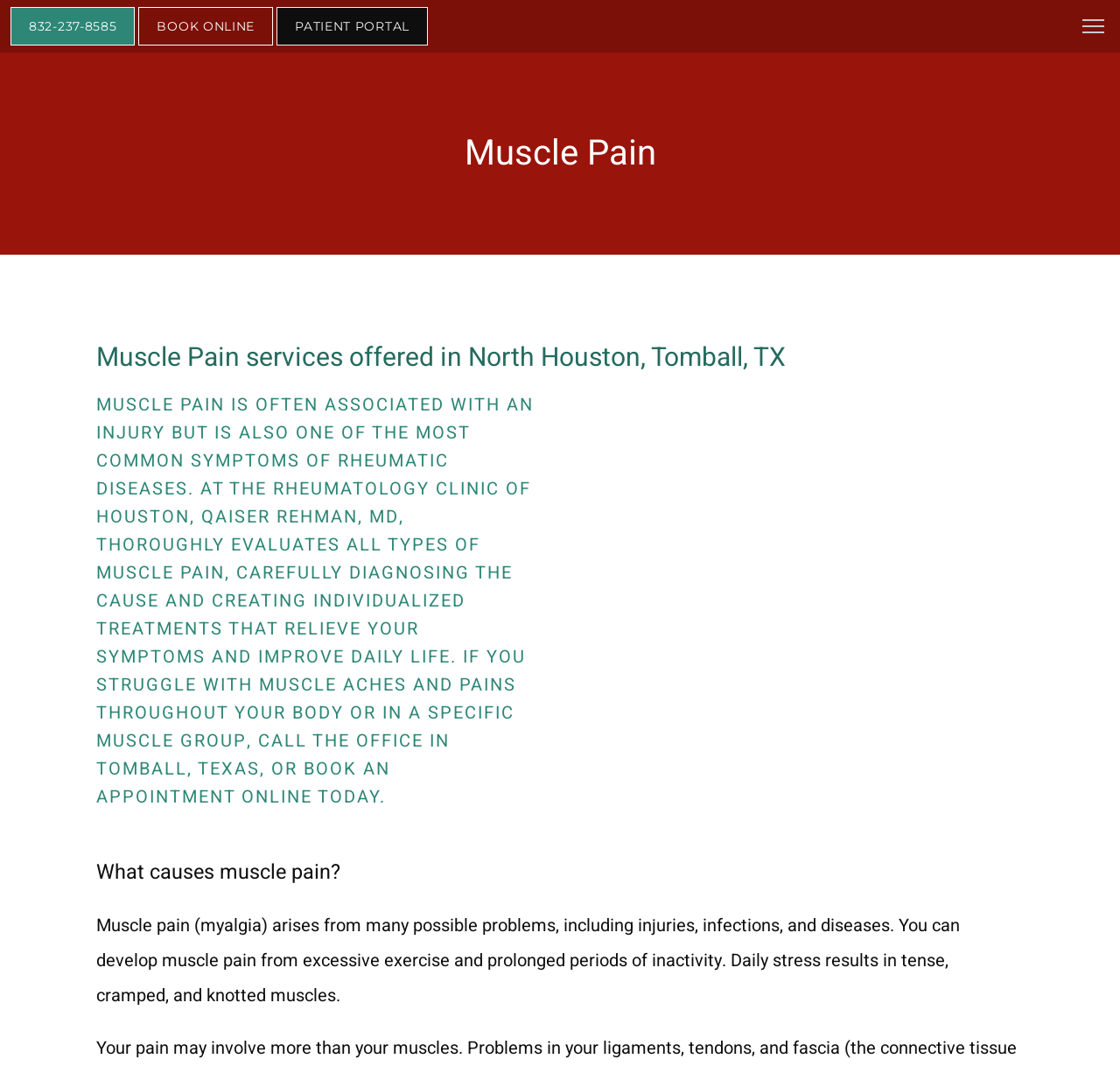Please find the bounding box coordinates for the clickable element needed to perform this instruction: "Read about TREATMENTS".

[0.234, 0.439, 0.329, 0.463]